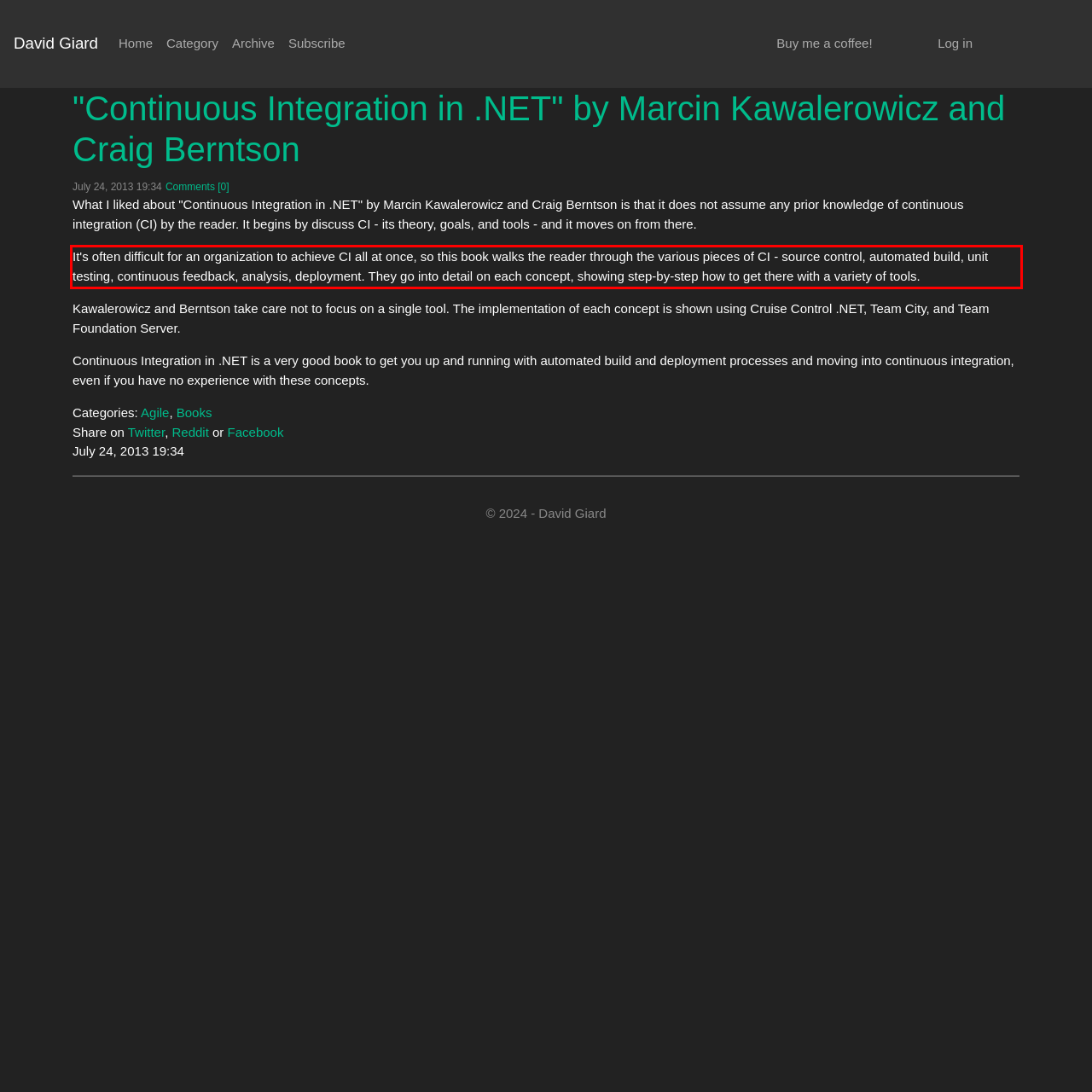Perform OCR on the text inside the red-bordered box in the provided screenshot and output the content.

It's often difficult for an organization to achieve CI all at once, so this book walks the reader through the various pieces of CI - source control, automated build, unit testing, continuous feedback, analysis, deployment. They go into detail on each concept, showing step-by-step how to get there with a variety of tools.